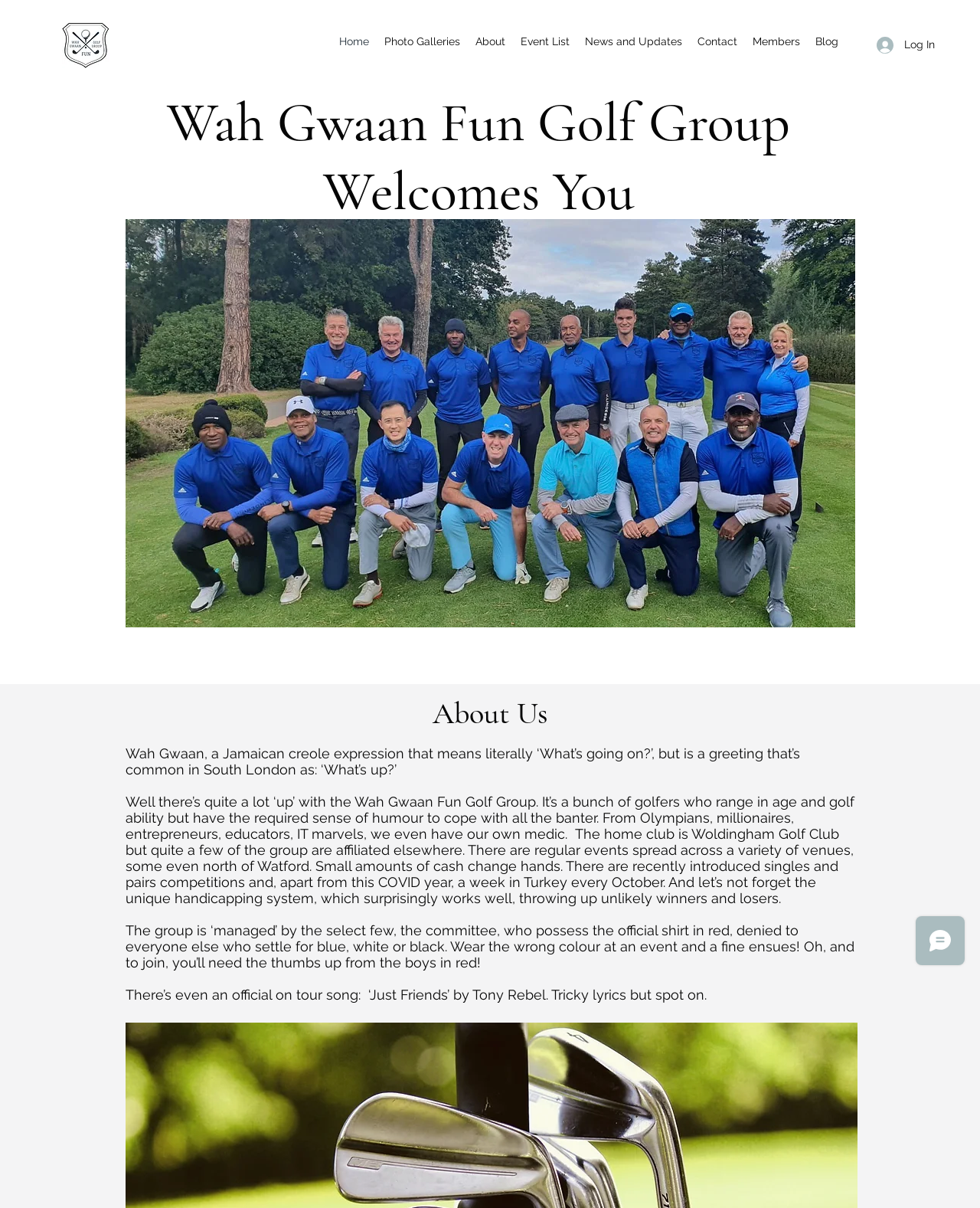Determine the bounding box coordinates for the area that needs to be clicked to fulfill this task: "Click the LOGO.jpg link". The coordinates must be given as four float numbers between 0 and 1, i.e., [left, top, right, bottom].

[0.062, 0.018, 0.112, 0.056]